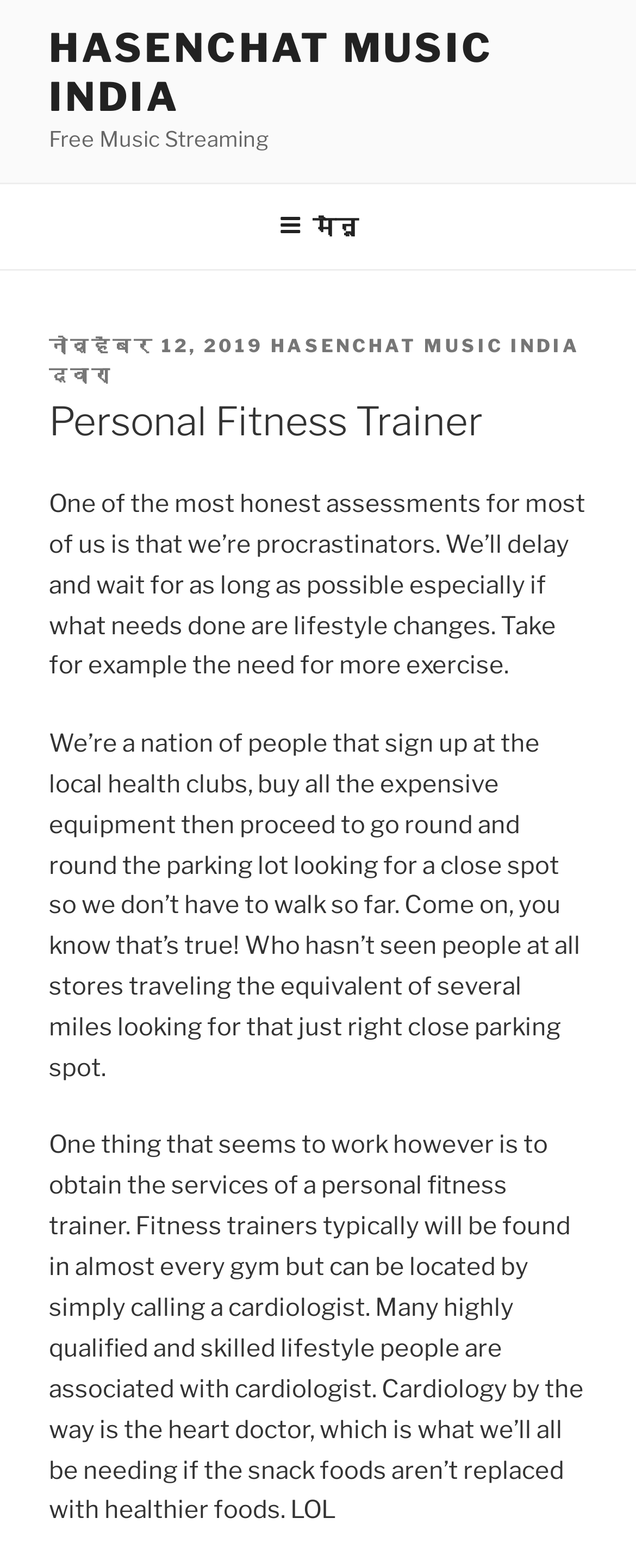Using the details from the image, please elaborate on the following question: What is the purpose of a personal fitness trainer?

According to the article, one thing that seems to work in achieving lifestyle changes is to obtain the services of a personal fitness trainer. This suggests that the purpose of a personal fitness trainer is to help individuals make positive changes to their lifestyle, such as exercising more and eating healthier.